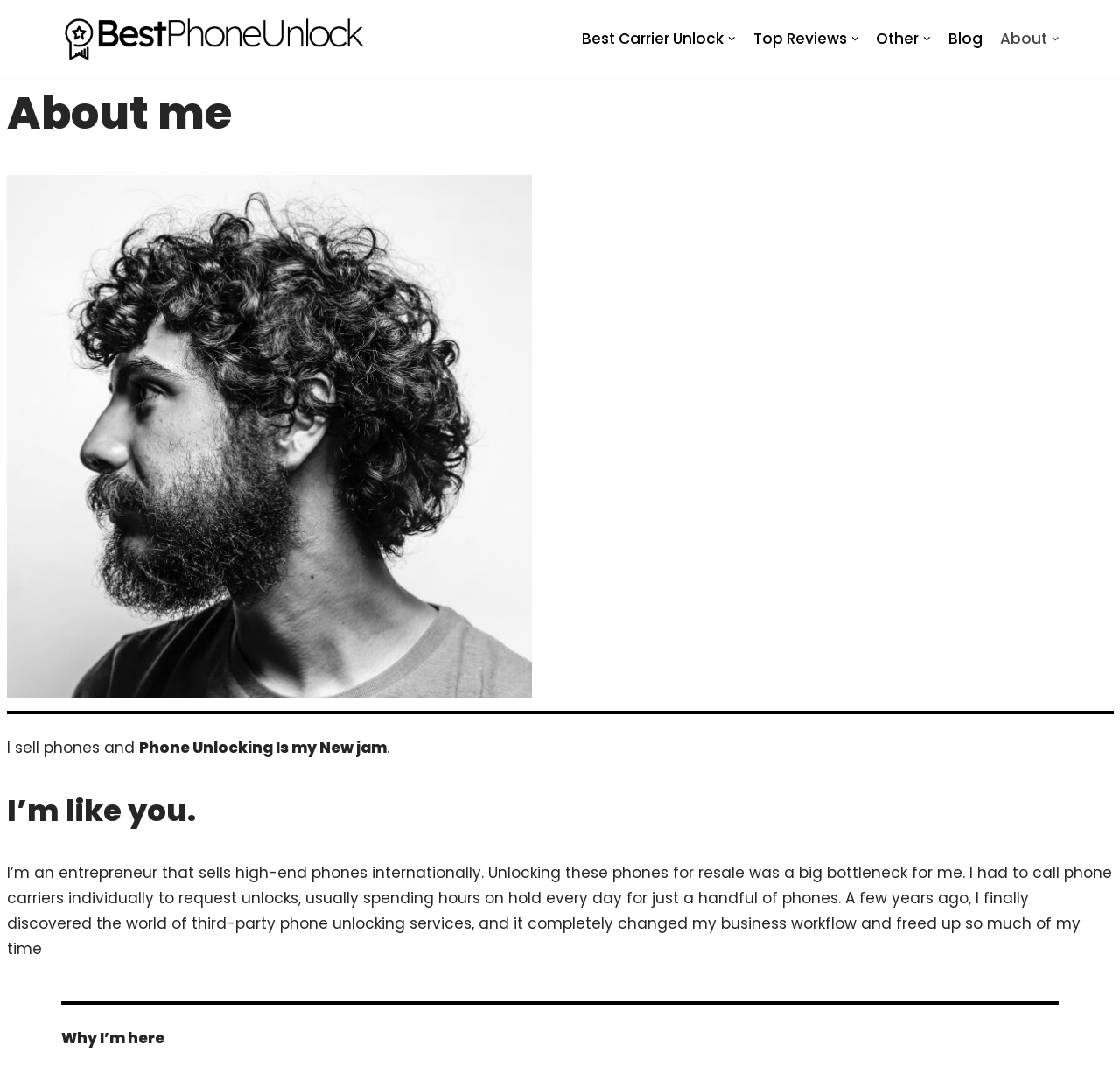Respond to the following question with a brief word or phrase:
What is the purpose of the website?

Reviewing phone unlocking services